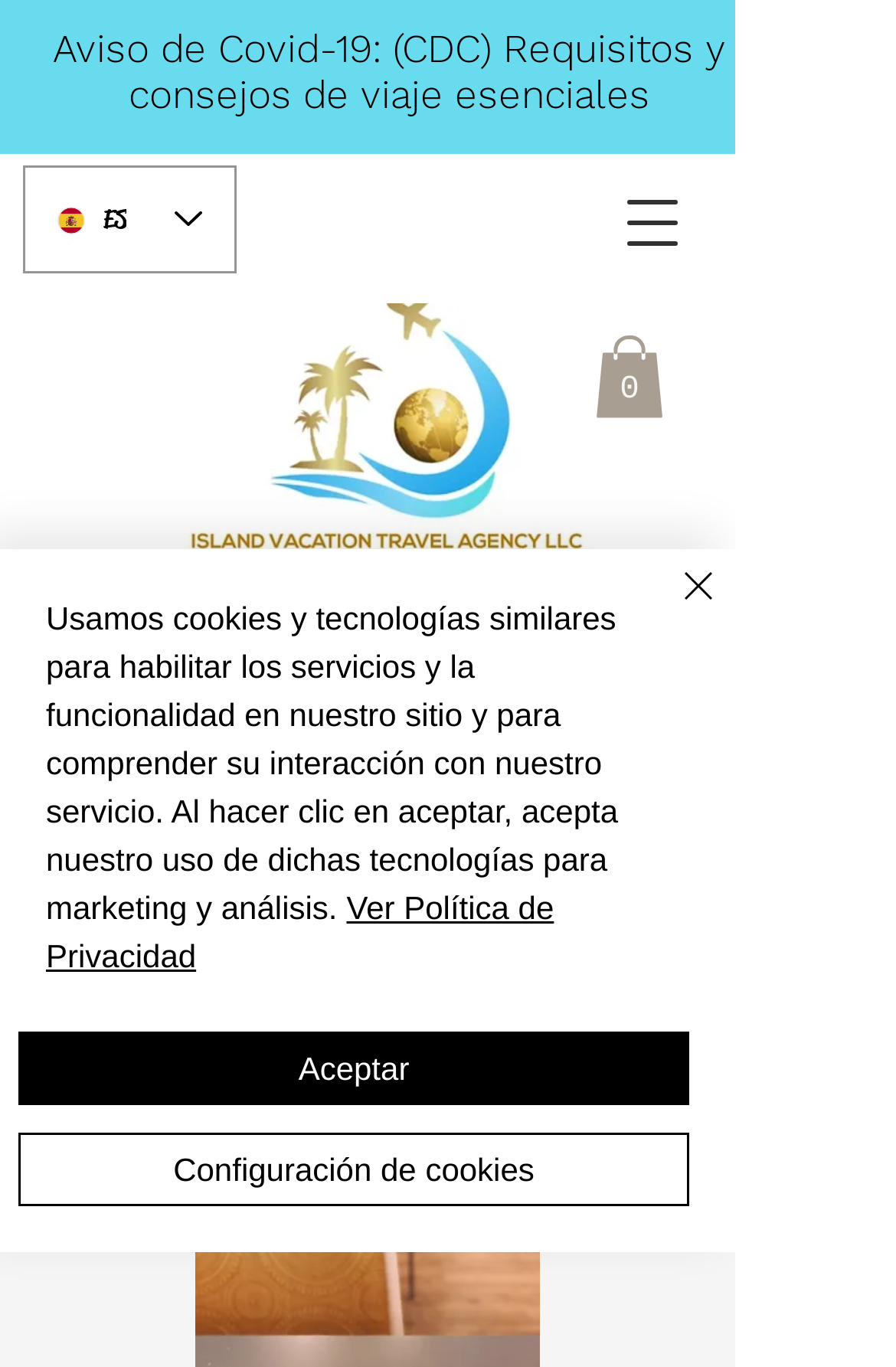What is the language currently selected?
Answer with a single word or short phrase according to what you see in the image.

Spanish